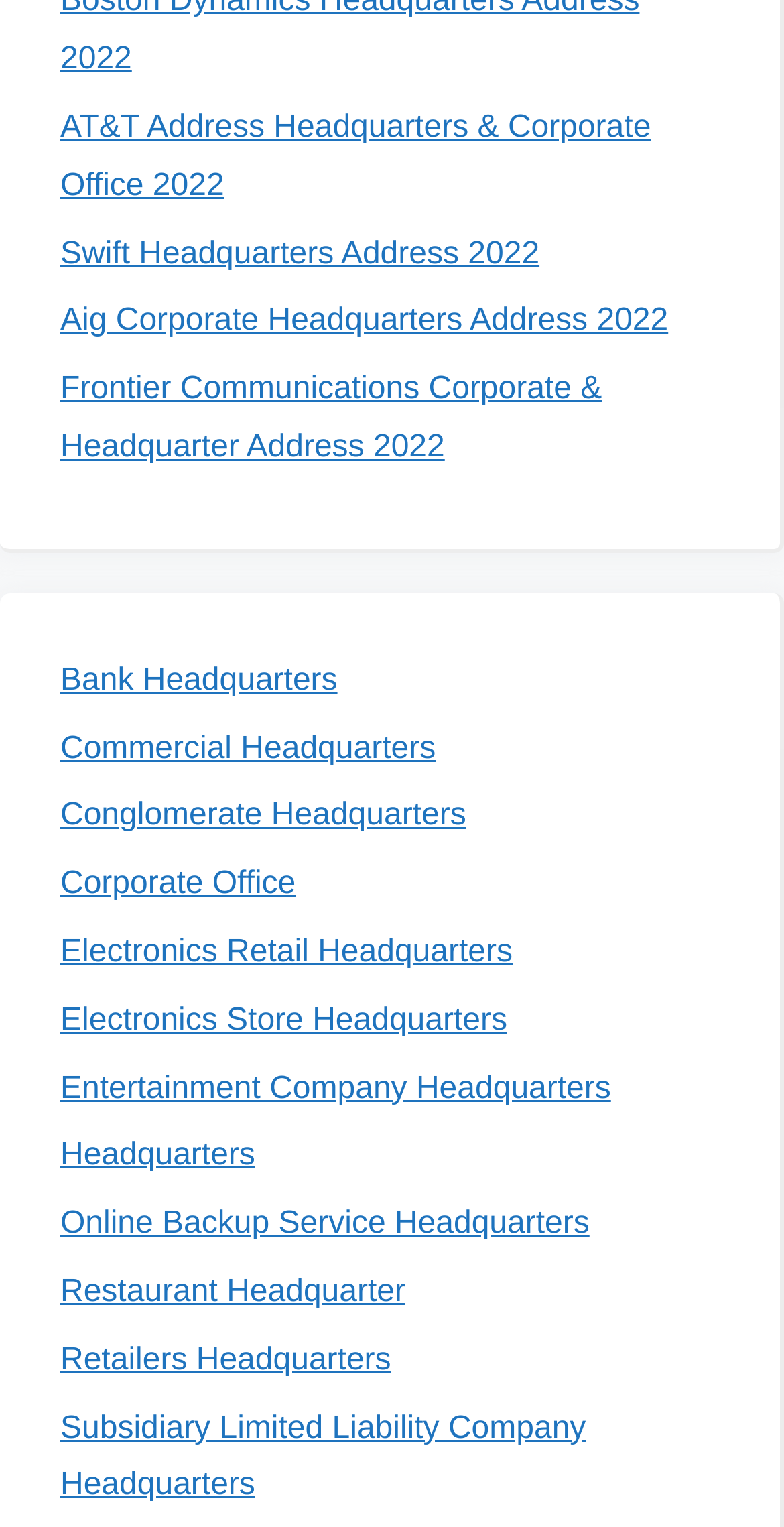Analyze the image and give a detailed response to the question:
What type of headquarters is AT&T?

Based on the link 'AT&T Address Headquarters & Corporate Office 2022', it can be inferred that AT&T has an address headquarters.